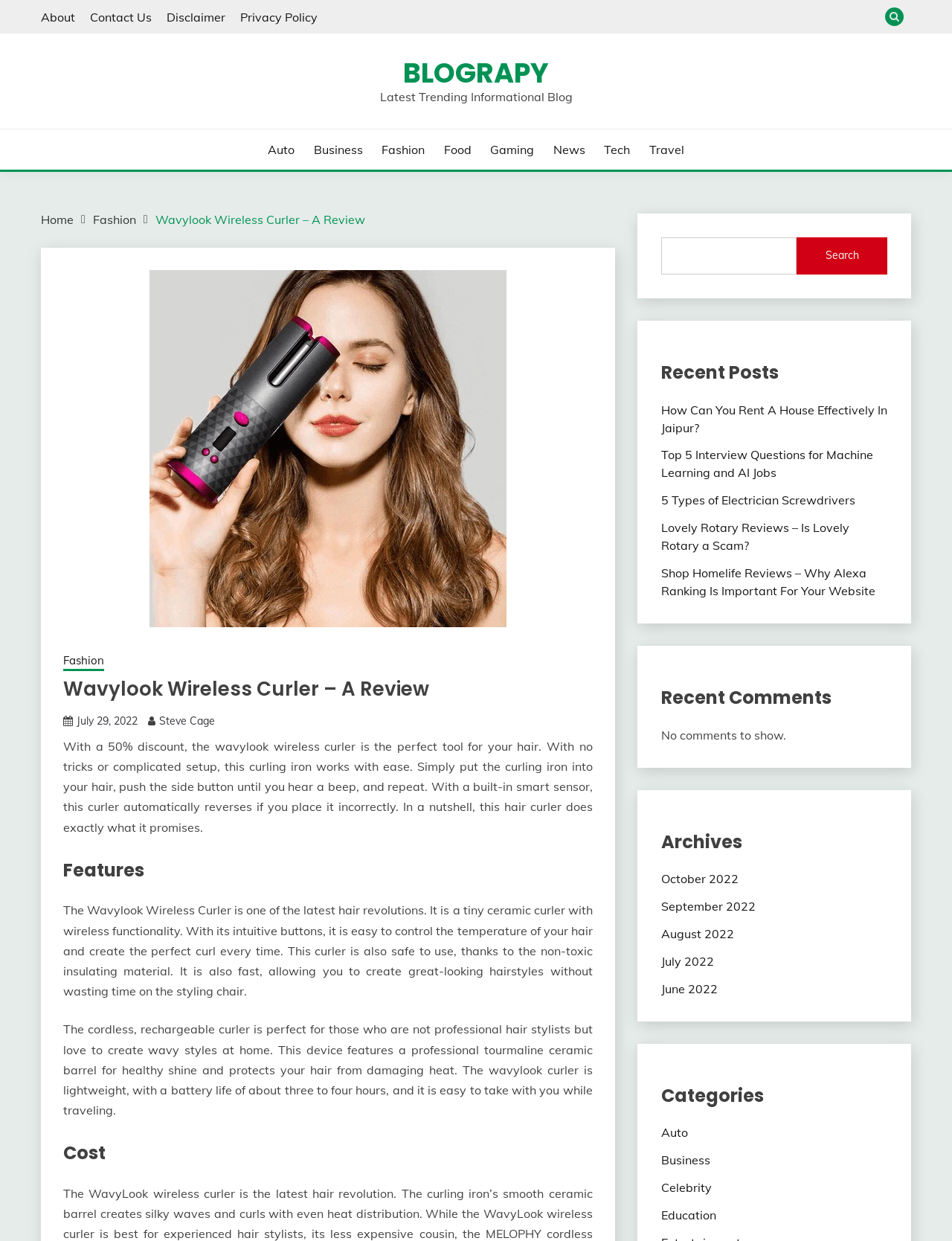Please specify the bounding box coordinates of the clickable region to carry out the following instruction: "Read the 'Wavylook Wireless Curler – A Review' article". The coordinates should be four float numbers between 0 and 1, in the format [left, top, right, bottom].

[0.066, 0.546, 0.622, 0.565]